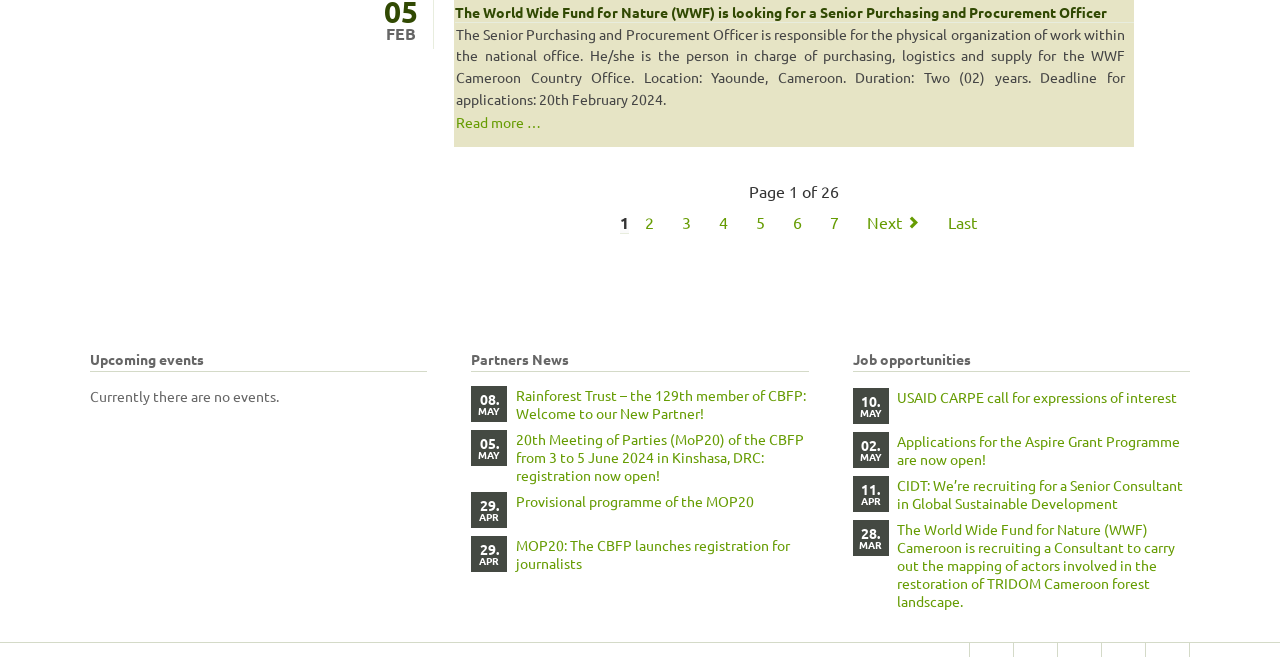Provide your answer in a single word or phrase: 
What is the deadline for applications for the Senior Purchasing and Procurement Officer job?

20th February 2024